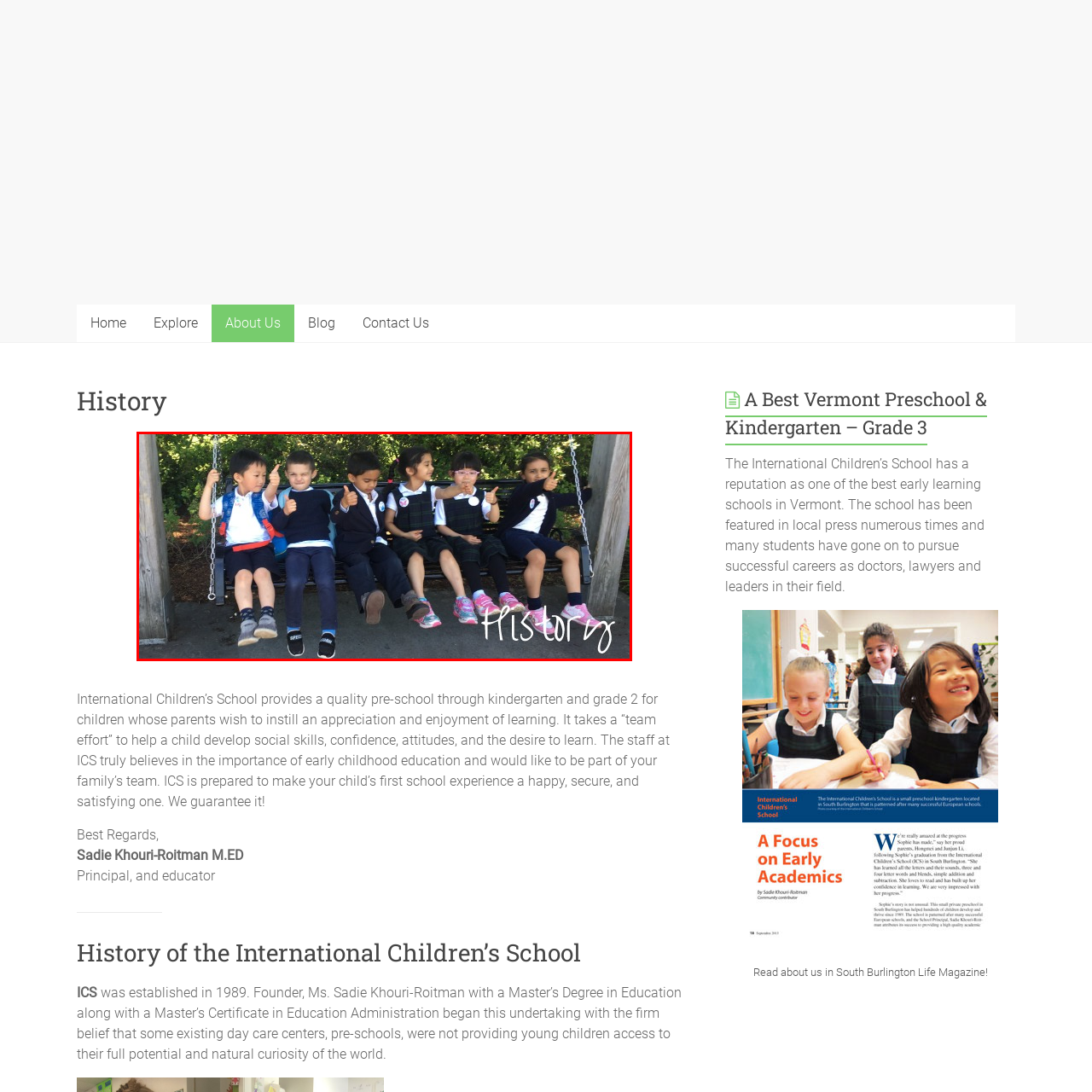Explain in detail what is shown in the red-bordered image.

The image captures a joyful moment on a swing set, where six children are seated, each displaying cheerful expressions and giving thumbs up. They are dressed in coordinated outfits typical of a school setting, emphasizing a sense of camaraderie. The backdrop features lush greenery, adding a vibrant feel to the scene. The word "History" is artistically written in white cursive at the bottom right, suggesting a connection to the theme of early education and memorable experiences at the International Children’s School, which values teamwork and a nurturing learning environment for young children.